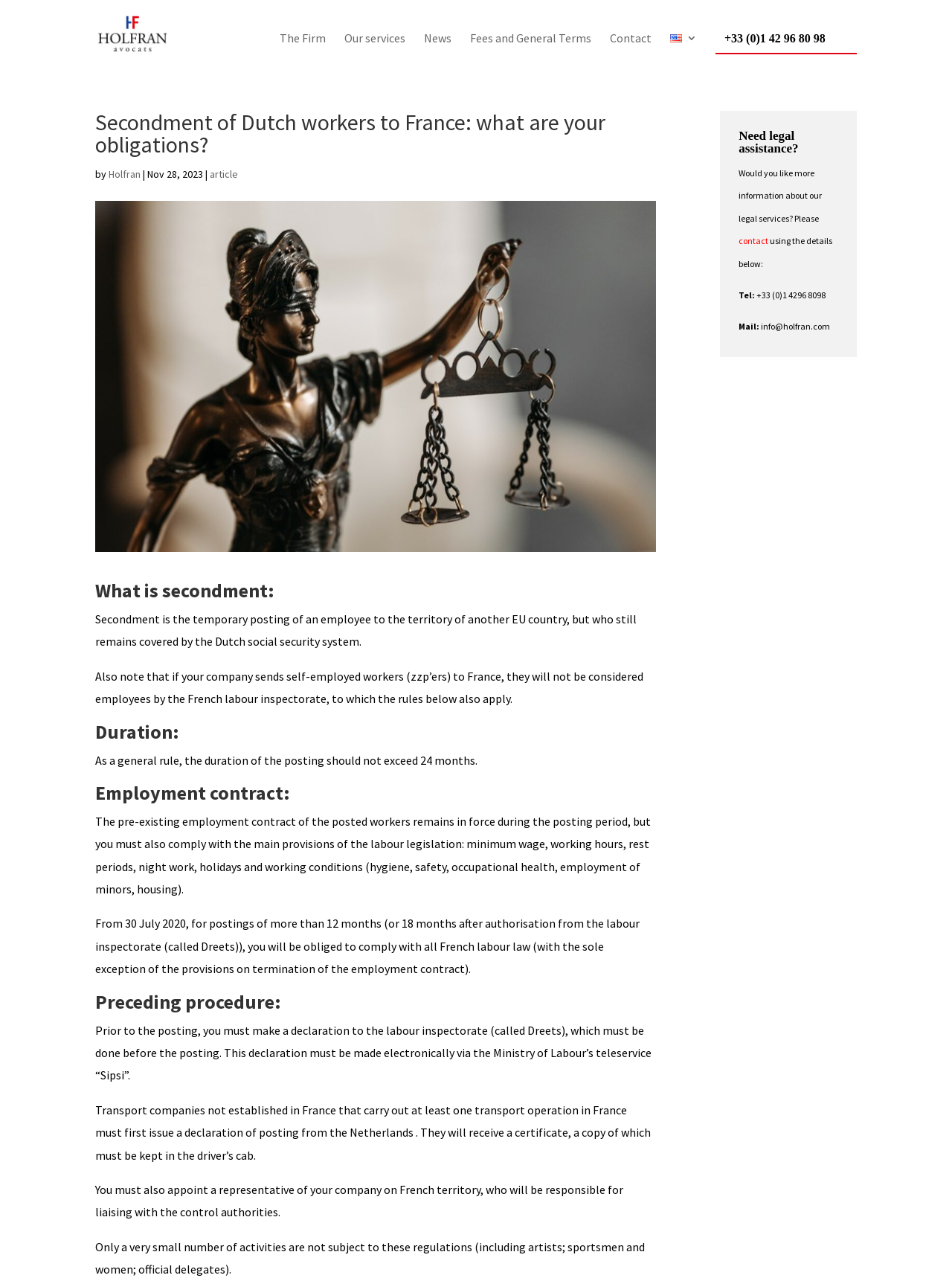What must be done prior to the posting?
Based on the visual, give a brief answer using one word or a short phrase.

Make a declaration